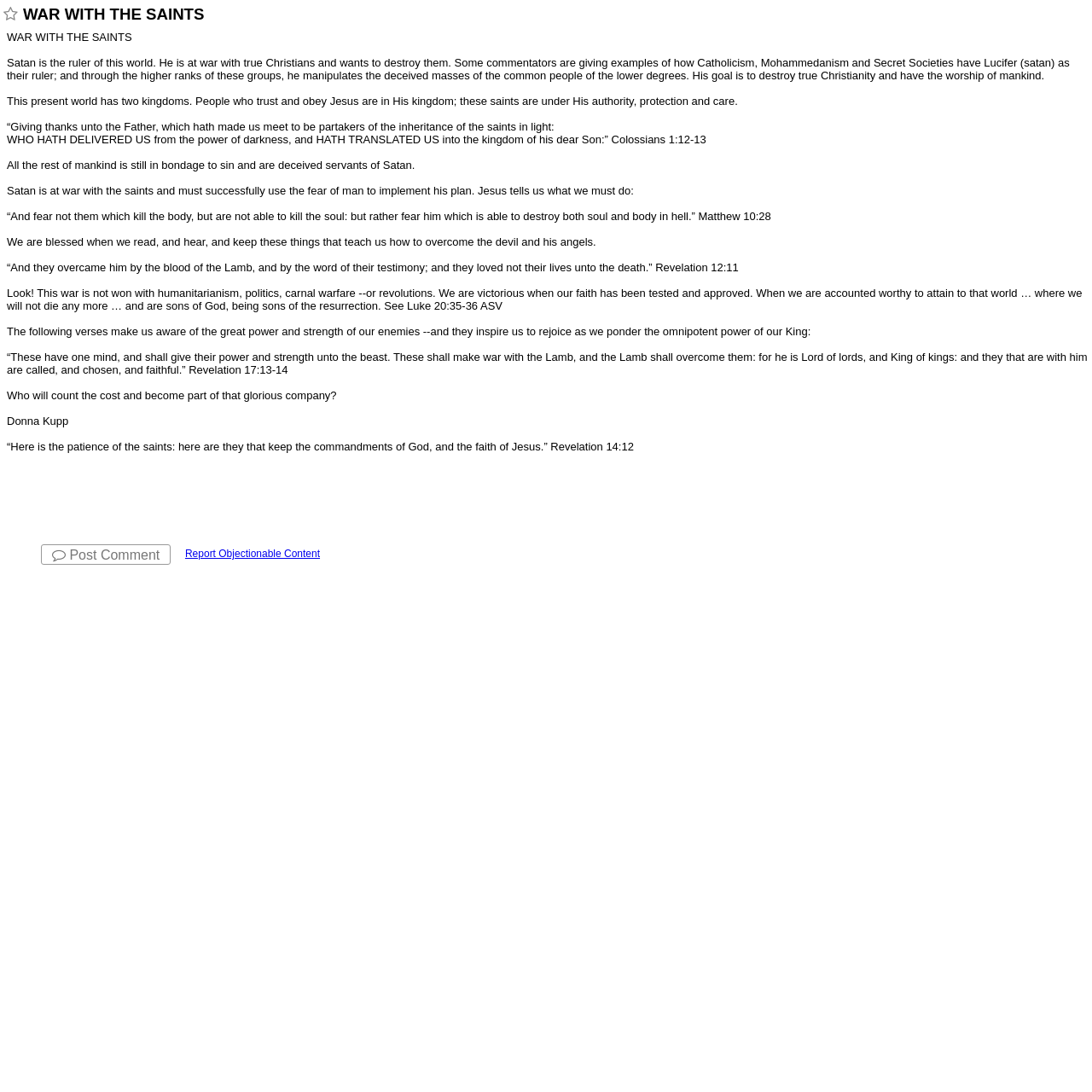Please answer the following question using a single word or phrase: 
What is the kingdom of Jesus?

Kingdom of His dear Son